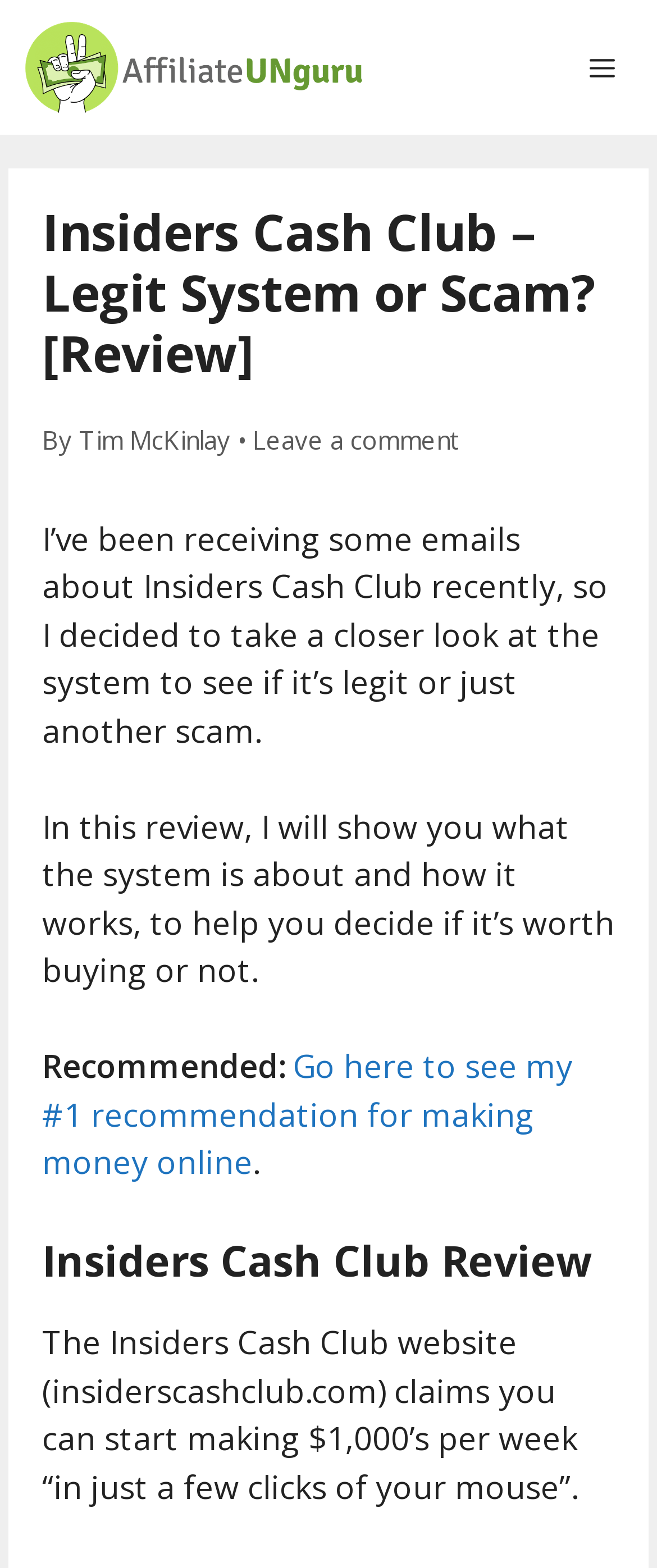What is the author's name?
Respond with a short answer, either a single word or a phrase, based on the image.

Tim McKinlay